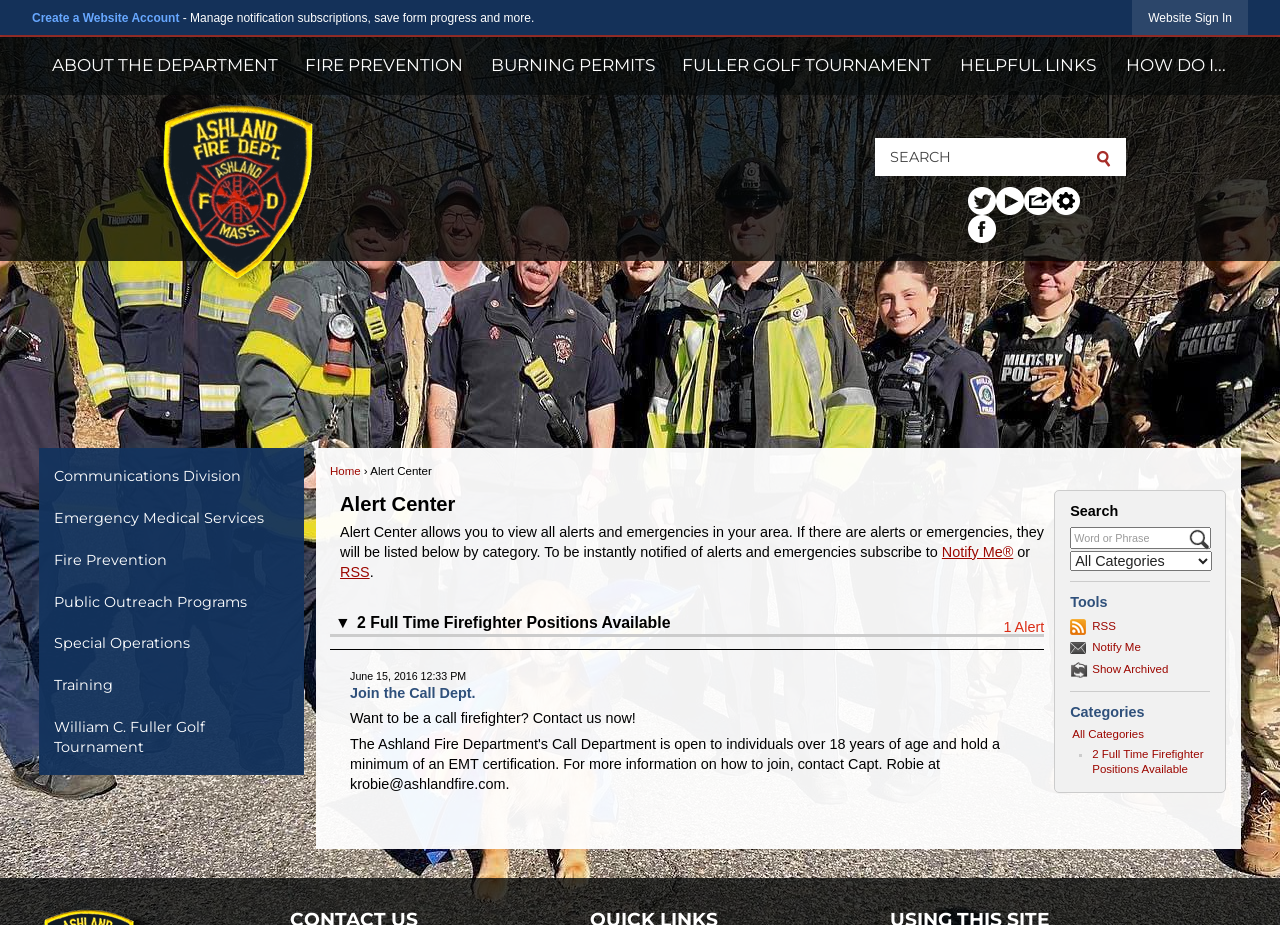Please specify the bounding box coordinates in the format (top-left x, top-left y, bottom-right x, bottom-right y), with values ranging from 0 to 1. Identify the bounding box for the UI component described as follows: RSS

[0.836, 0.667, 0.945, 0.687]